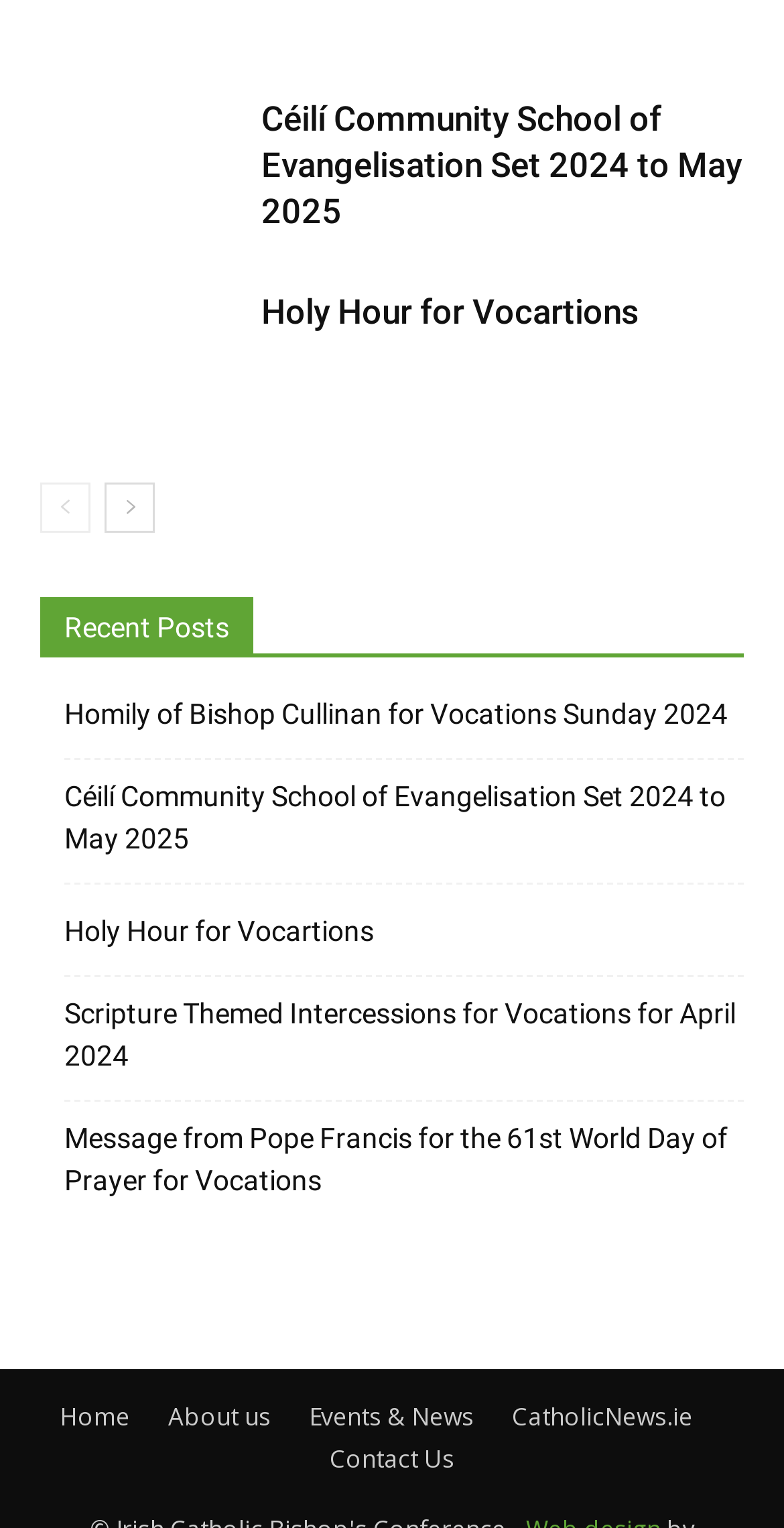Please indicate the bounding box coordinates of the element's region to be clicked to achieve the instruction: "Click on the link to Céilí Community School of Evangelisation Set 2024 to May 2025". Provide the coordinates as four float numbers between 0 and 1, i.e., [left, top, right, bottom].

[0.051, 0.064, 0.308, 0.154]